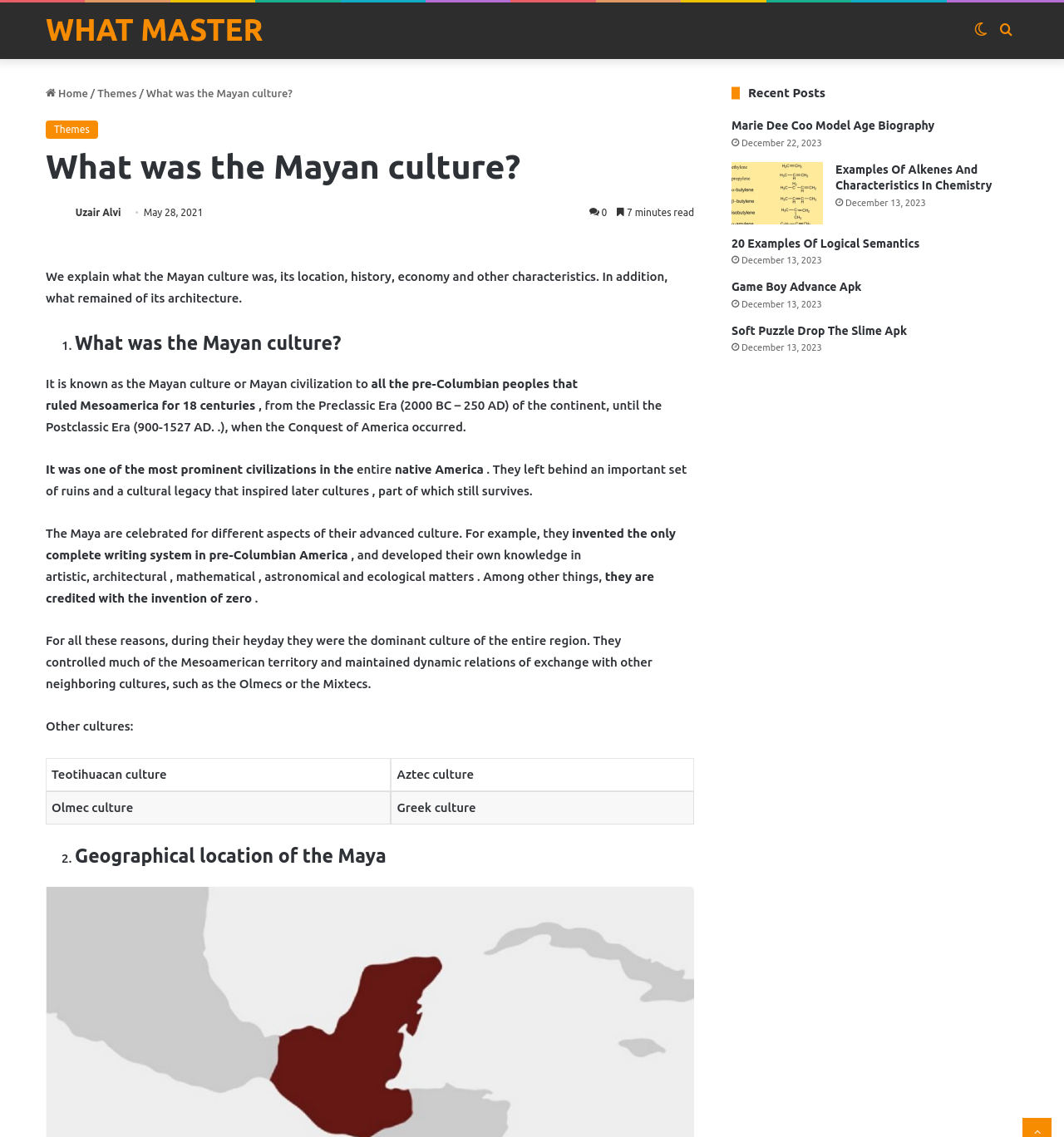Please provide a comprehensive response to the question based on the details in the image: What is the Mayan culture known as?

The question is asking for the alternative name of the Mayan culture. According to the webpage, the Mayan culture is known as the Mayan civilization to refer to all the pre-Columbian peoples that ruled Mesoamerica for 18 centuries.